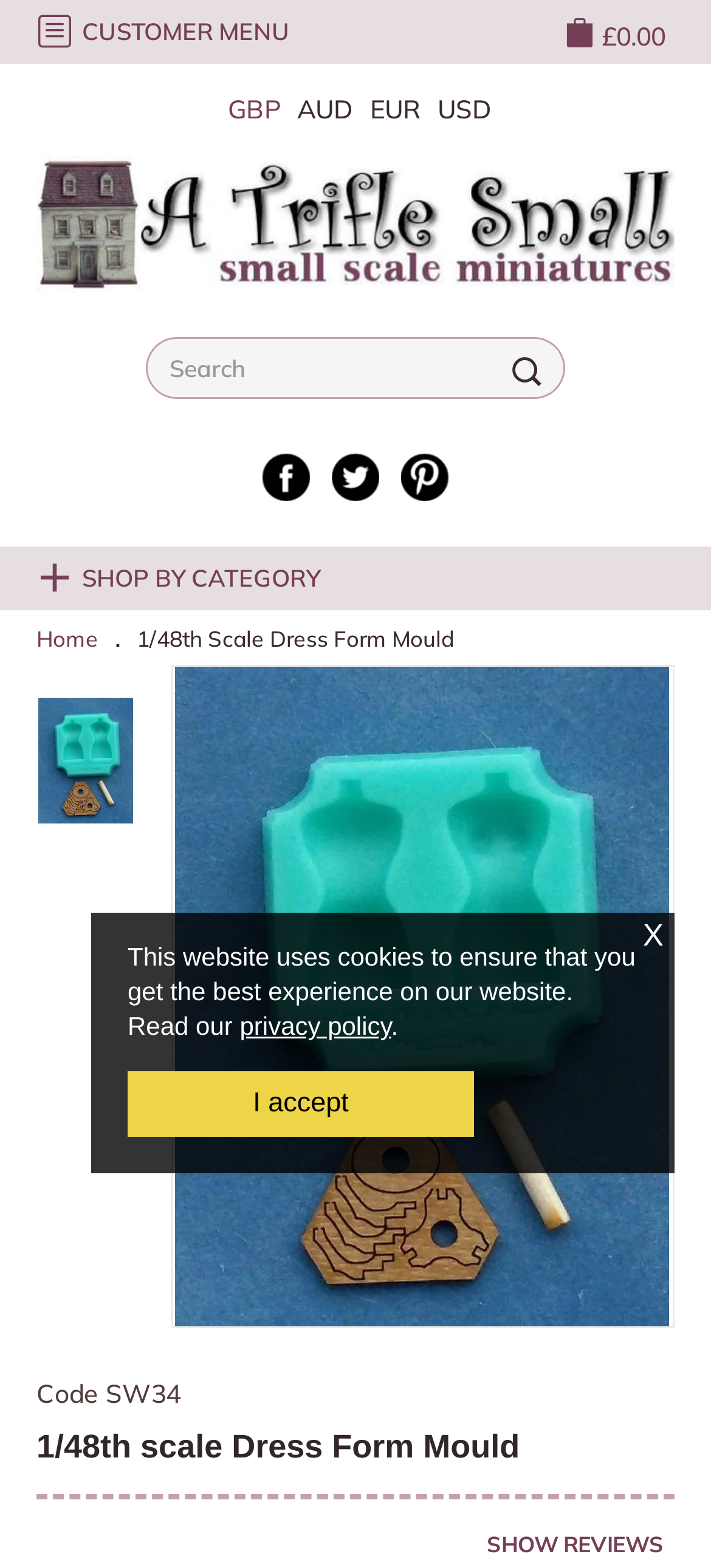Locate the bounding box coordinates of the segment that needs to be clicked to meet this instruction: "listen to the BT Global Growth Podcast".

None